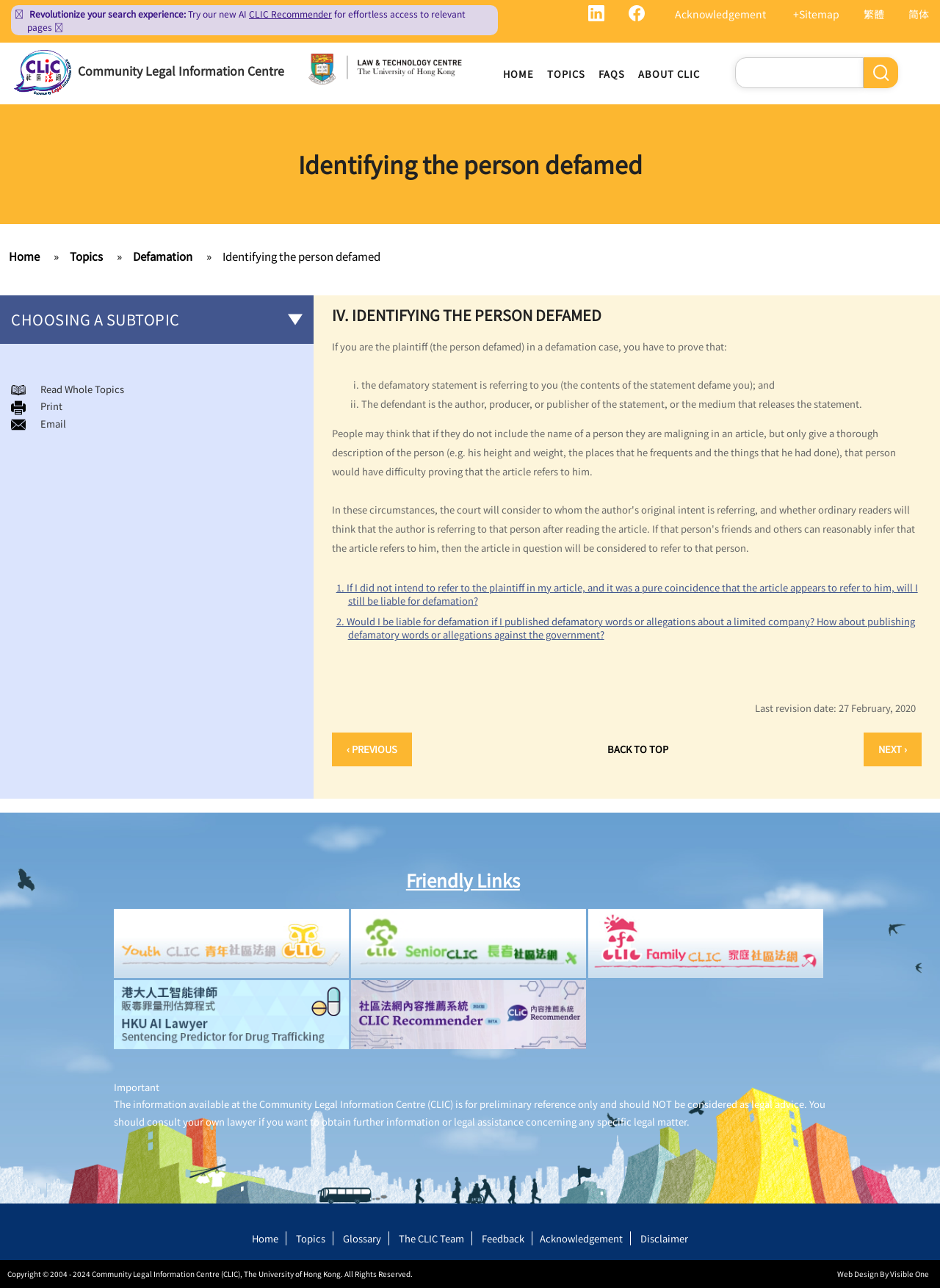Could you locate the bounding box coordinates for the section that should be clicked to accomplish this task: "Click the 'BACK TO TOP' link".

[0.63, 0.569, 0.726, 0.595]